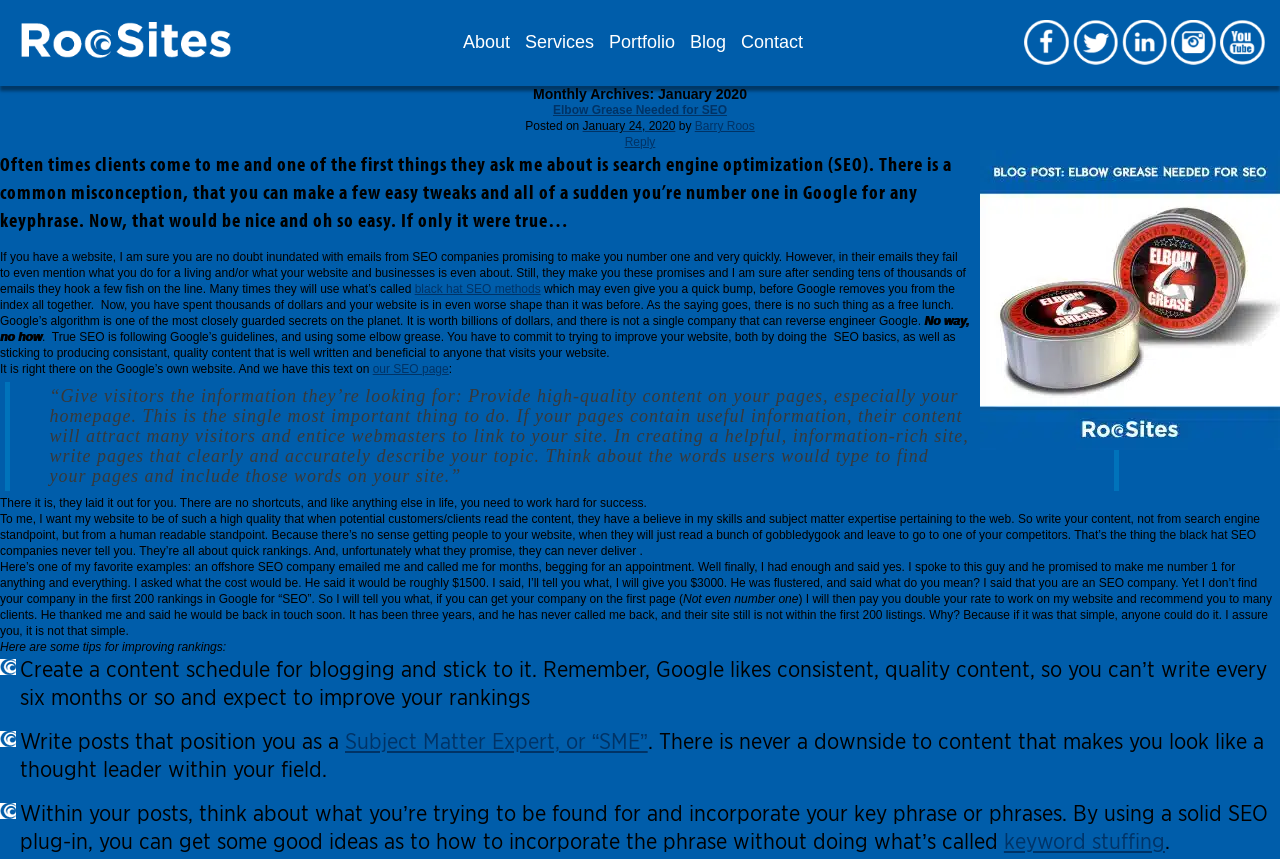Using the webpage screenshot, locate the HTML element that fits the following description and provide its bounding box: "Subscribe".

None